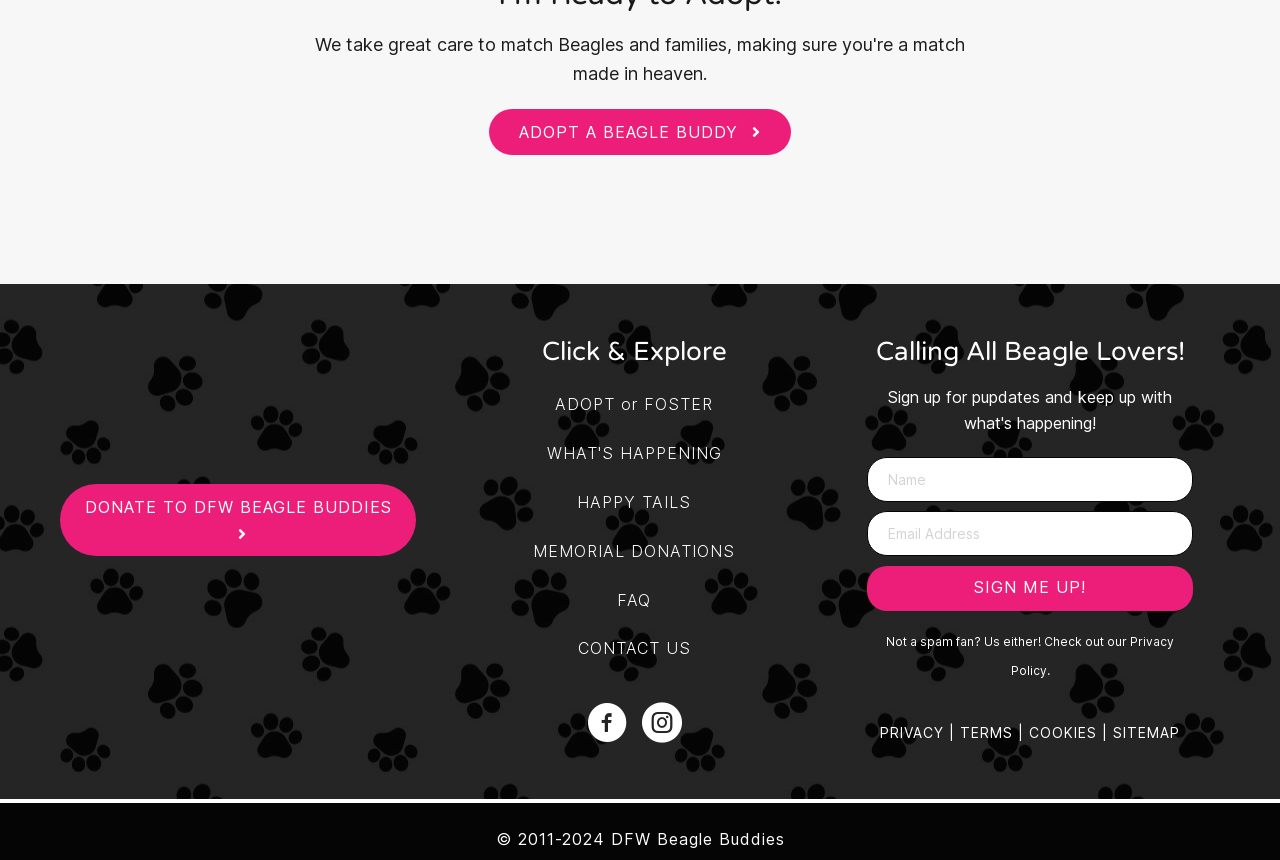Identify the bounding box coordinates of the element to click to follow this instruction: 'Check Privacy Policy'. Ensure the coordinates are four float values between 0 and 1, provided as [left, top, right, bottom].

[0.789, 0.737, 0.917, 0.788]